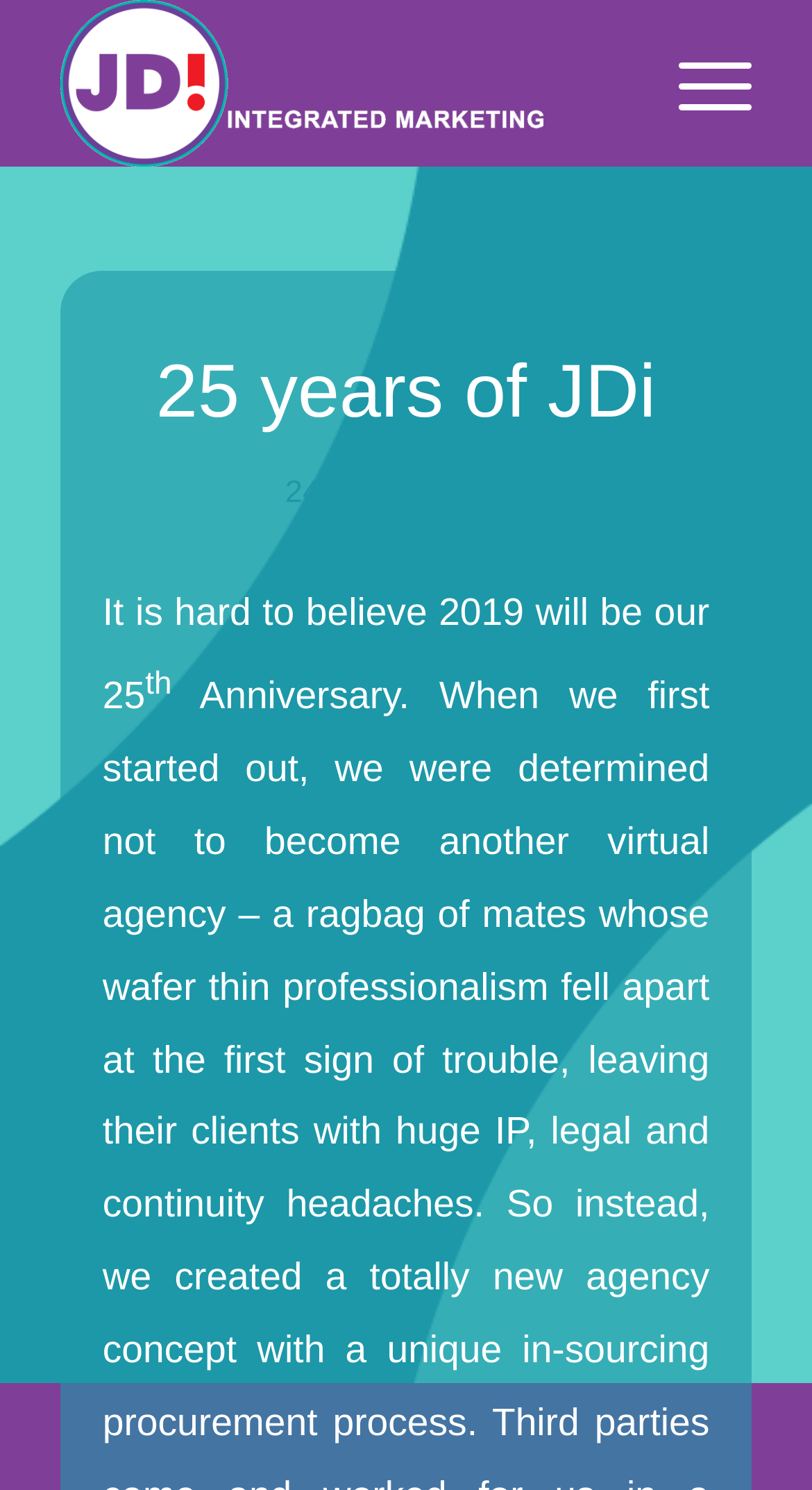Look at the image and write a detailed answer to the question: 
When was the article published?

The publication date can be found in the time element, which displays the text '24th August 2018'.